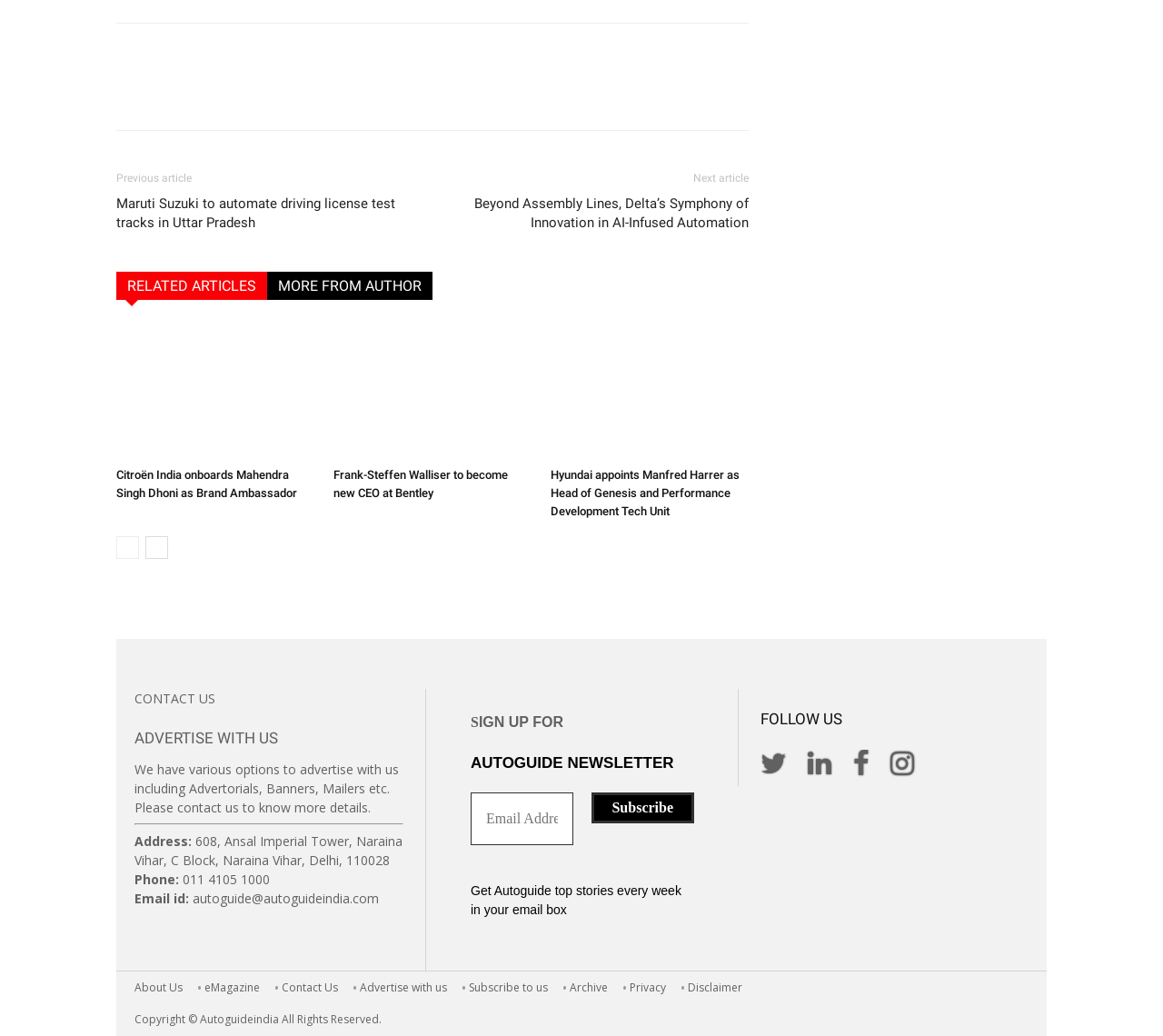Please study the image and answer the question comprehensively:
What are the social media platforms that Autoguideindia has a presence on?

I found the answer by looking at the links at the top of the page, which include Facebook, Twitter, Pinterest, and WhatsApp, indicating that Autoguideindia has a presence on these social media platforms.